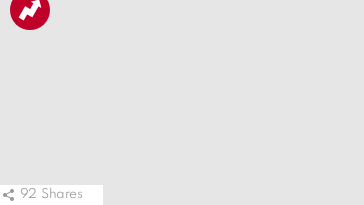Please provide a comprehensive response to the question based on the details in the image: What is the purpose of the image?

The image features a visual representation of a video conference with multiple participants, which captures the essence of remote collaboration, suggesting that the purpose of the image is to represent remote collaboration.